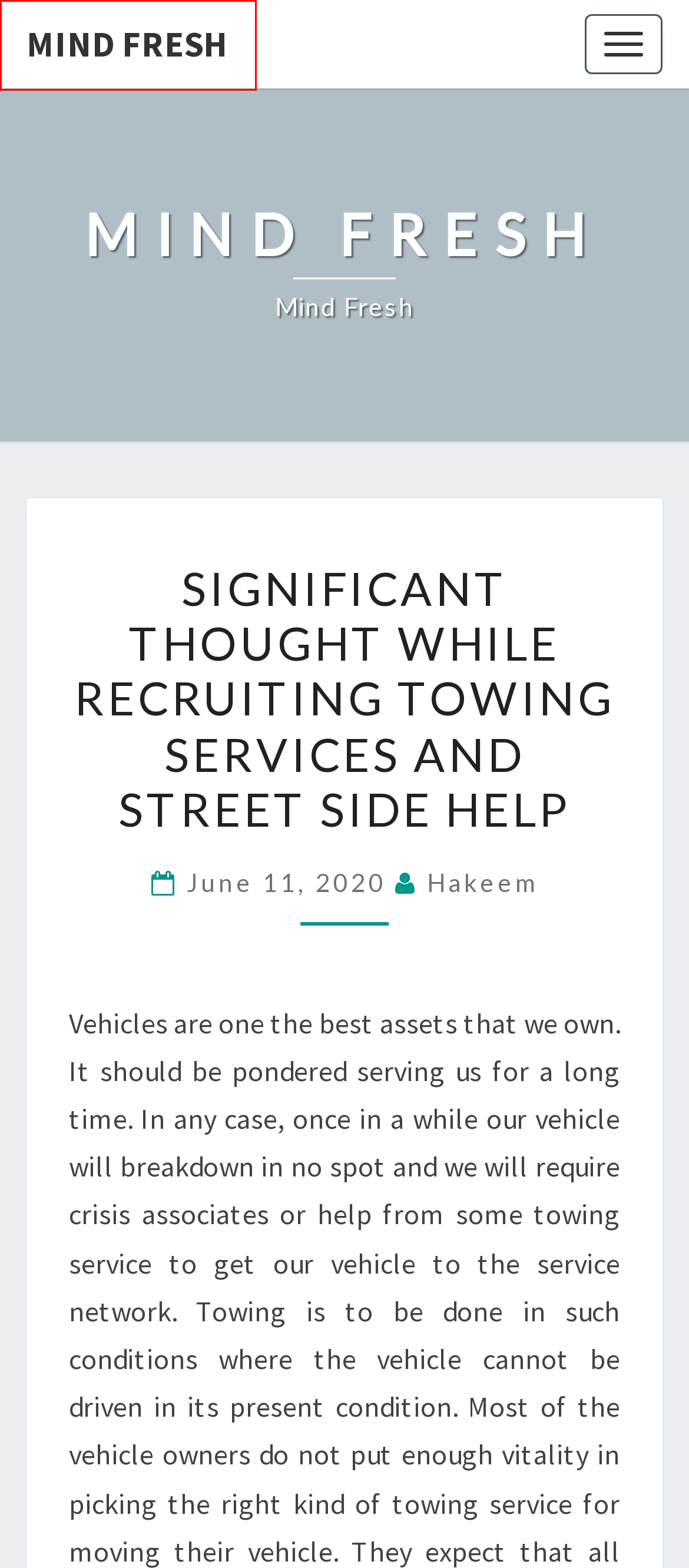Analyze the given webpage screenshot and identify the UI element within the red bounding box. Select the webpage description that best matches what you expect the new webpage to look like after clicking the element. Here are the candidates:
A. March 2021 – Mind fresh
B. Insurance – Mind fresh
C. Beauty – Mind fresh
D. May 2024 – Mind fresh
E. Mind fresh – Mind fresh
F. Business – Mind fresh
G. May 2020 – Mind fresh
H. Hakeem – Mind fresh

E